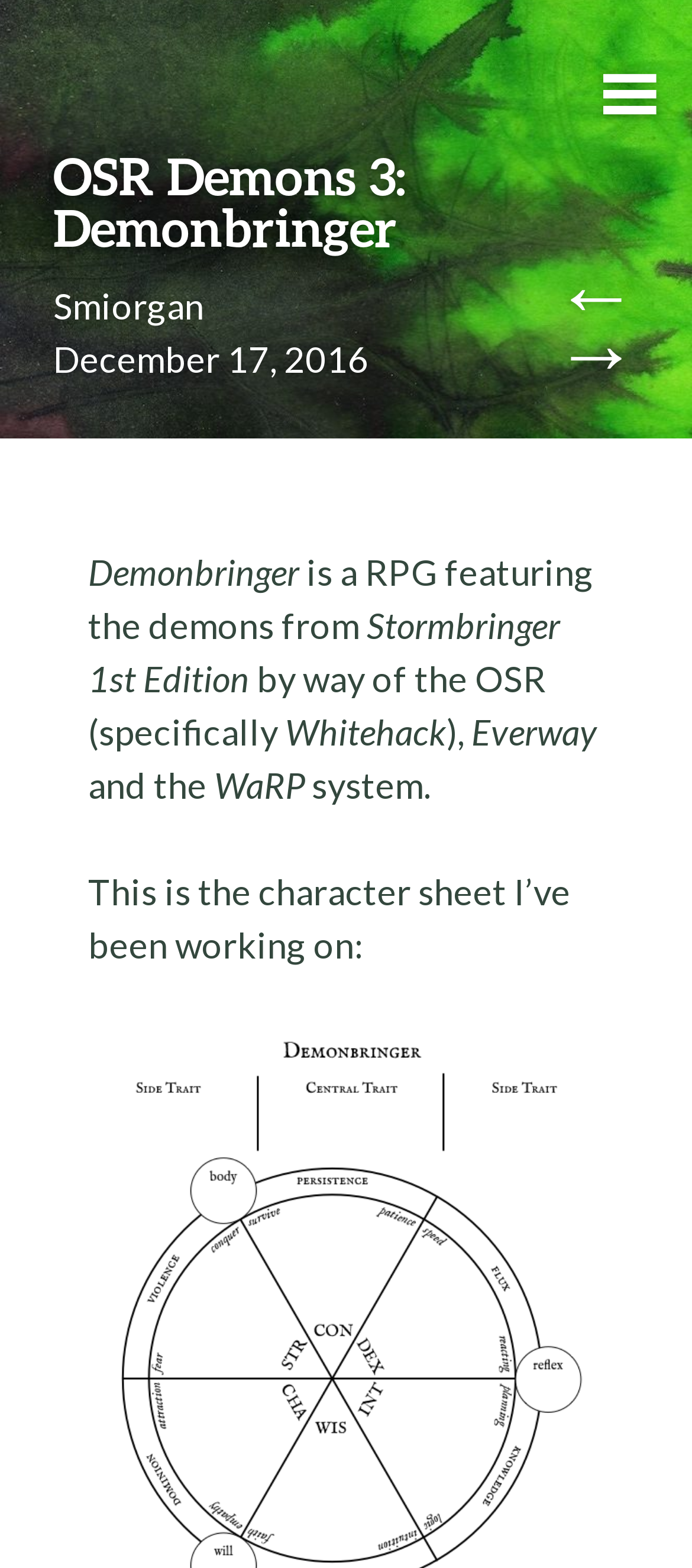How many links are present in the top section of the webpage?
Using the visual information, answer the question in a single word or phrase.

3